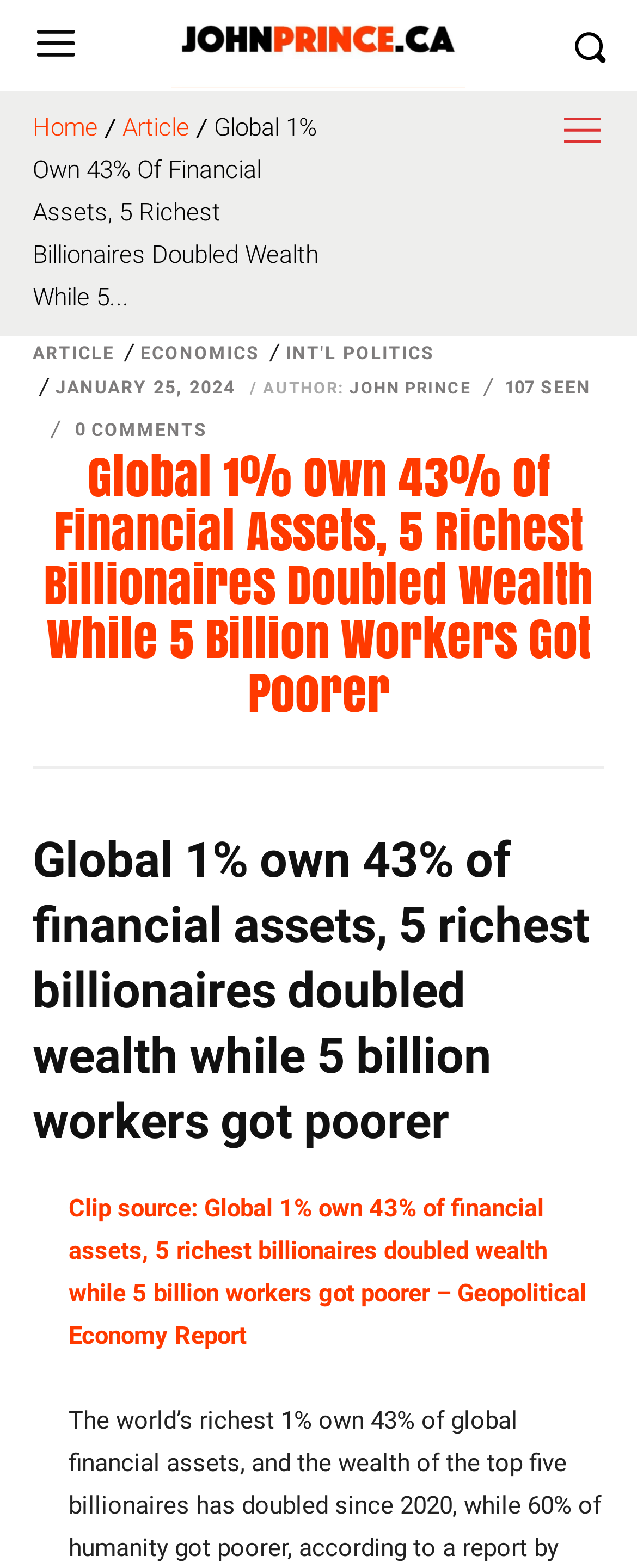Could you please study the image and provide a detailed answer to the question:
Who is the author of the article?

I found the author's name by looking at the link element, which is located at [0.549, 0.243, 0.741, 0.253] and contains the text 'JOHN PRINCE'. This element is preceded by the static text '/ AUTHOR:'.